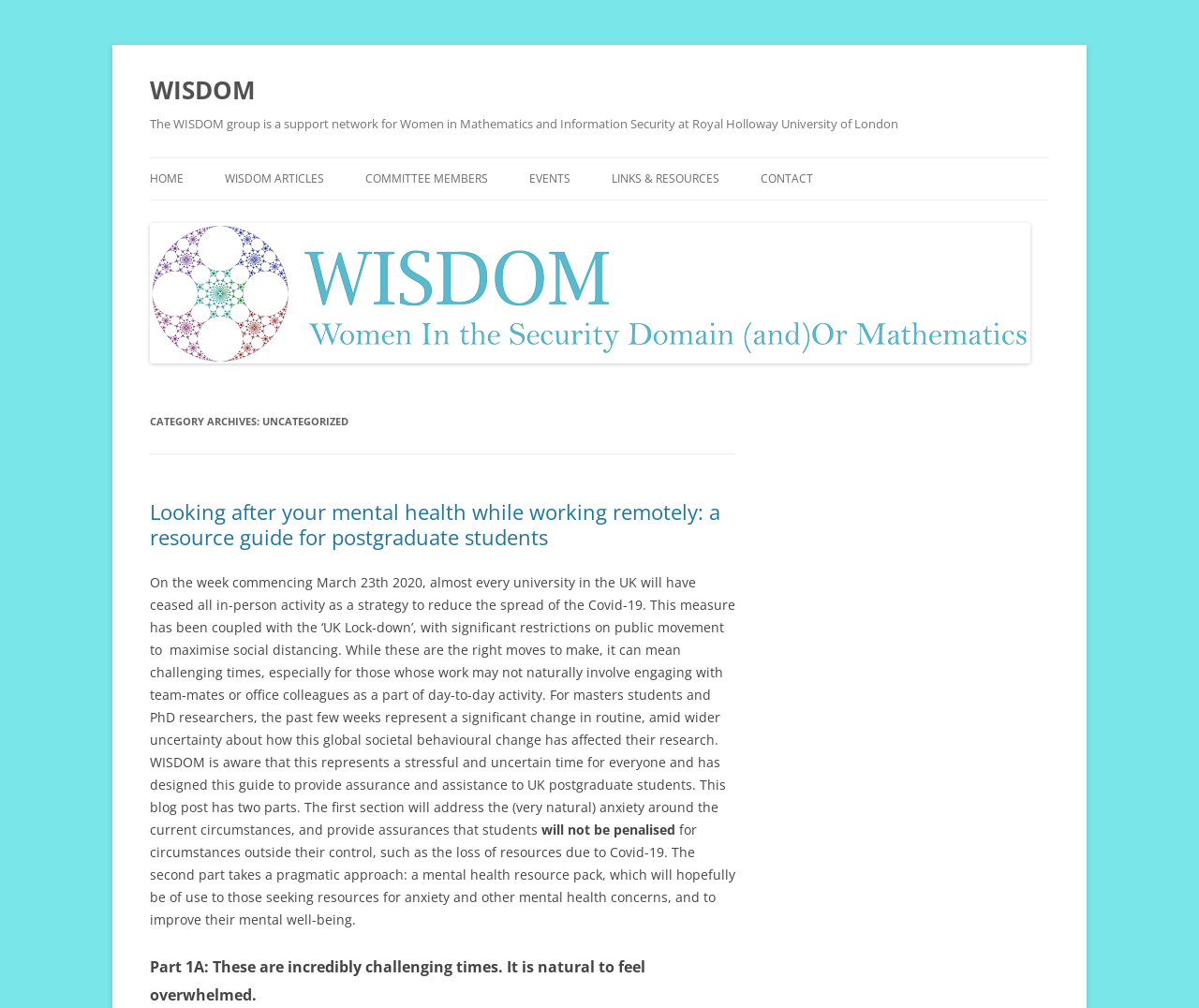Could you please study the image and provide a detailed answer to the question:
What is the name of the support network?

The name of the support network can be found in the heading element 'WISDOM' with bounding box coordinates [0.125, 0.067, 0.875, 0.112]. This is likely the title of the webpage and the name of the support network.